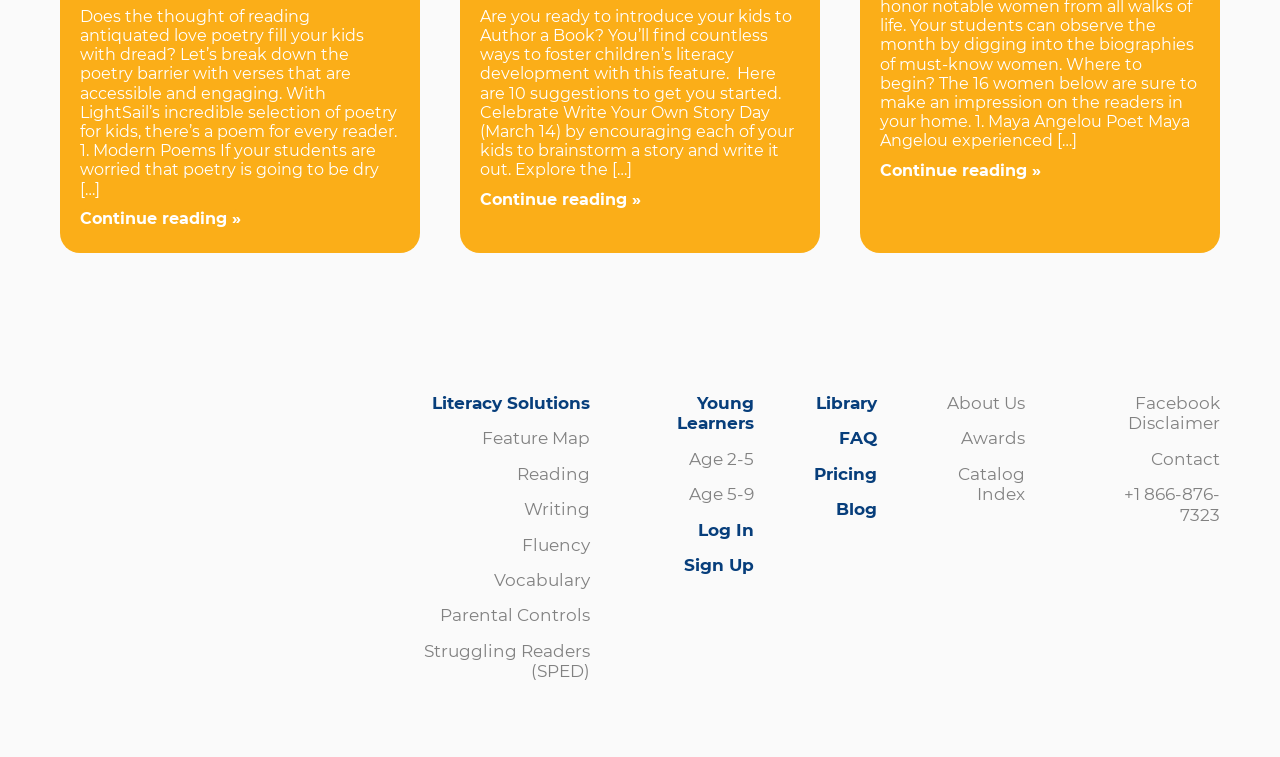Answer with a single word or phrase: 
What is the purpose of the poetry section?

Make poetry accessible and engaging